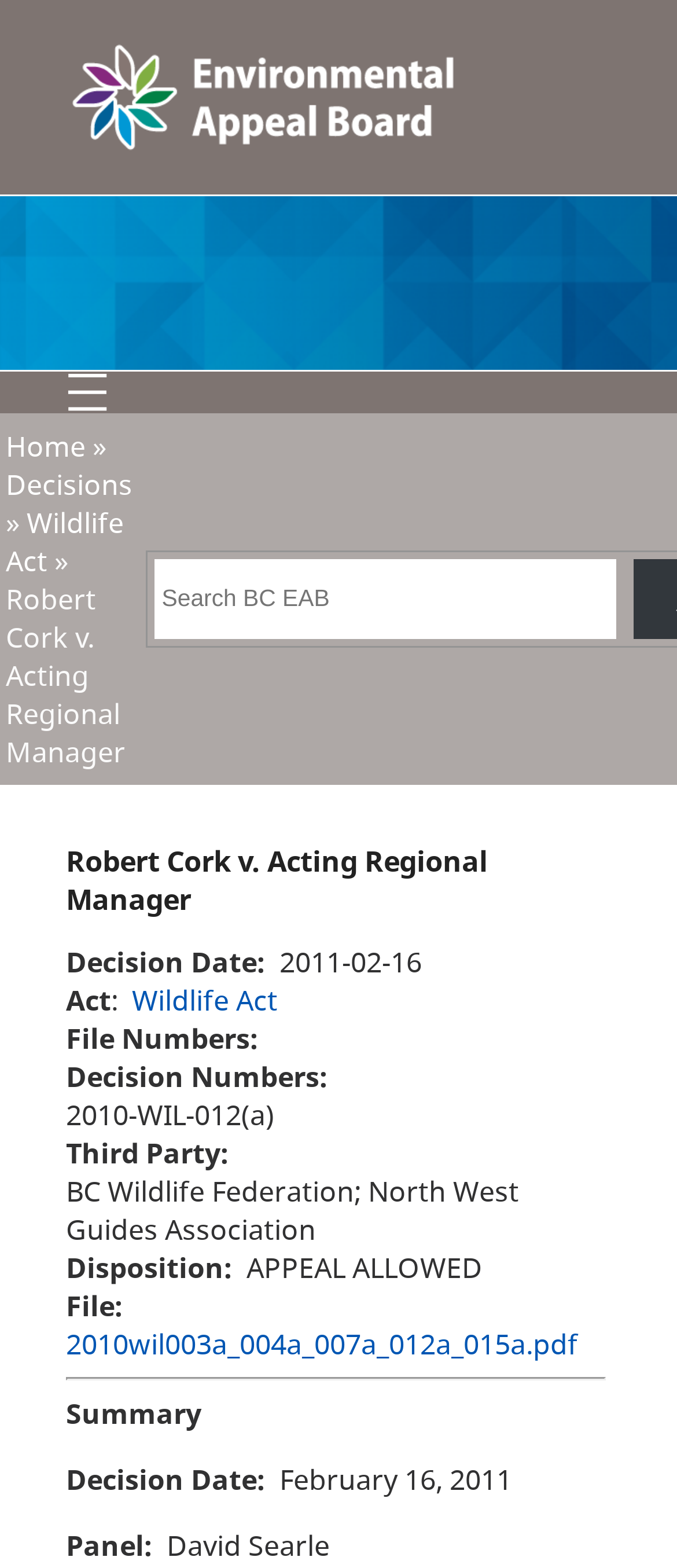Determine the bounding box coordinates for the UI element matching this description: "name="s" placeholder="Search BC EAB"".

[0.229, 0.356, 0.91, 0.407]